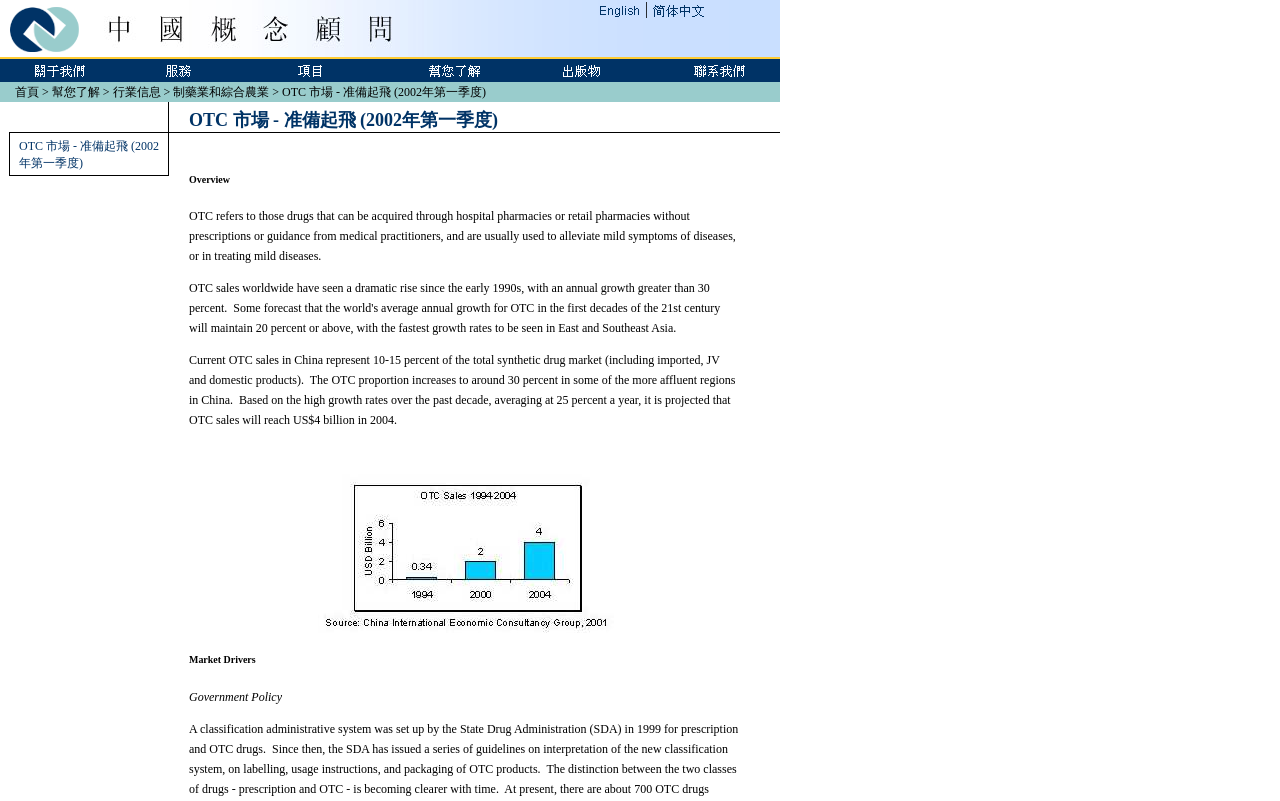What industry is related to the OTC market on this webpage?
Please provide a detailed answer to the question.

By examining the breadcrumb navigation, it is clear that the OTC market is related to the pharmaceutical and agriculture industries, as it is listed under '行業信息 > 制藥業和綜合農業'.